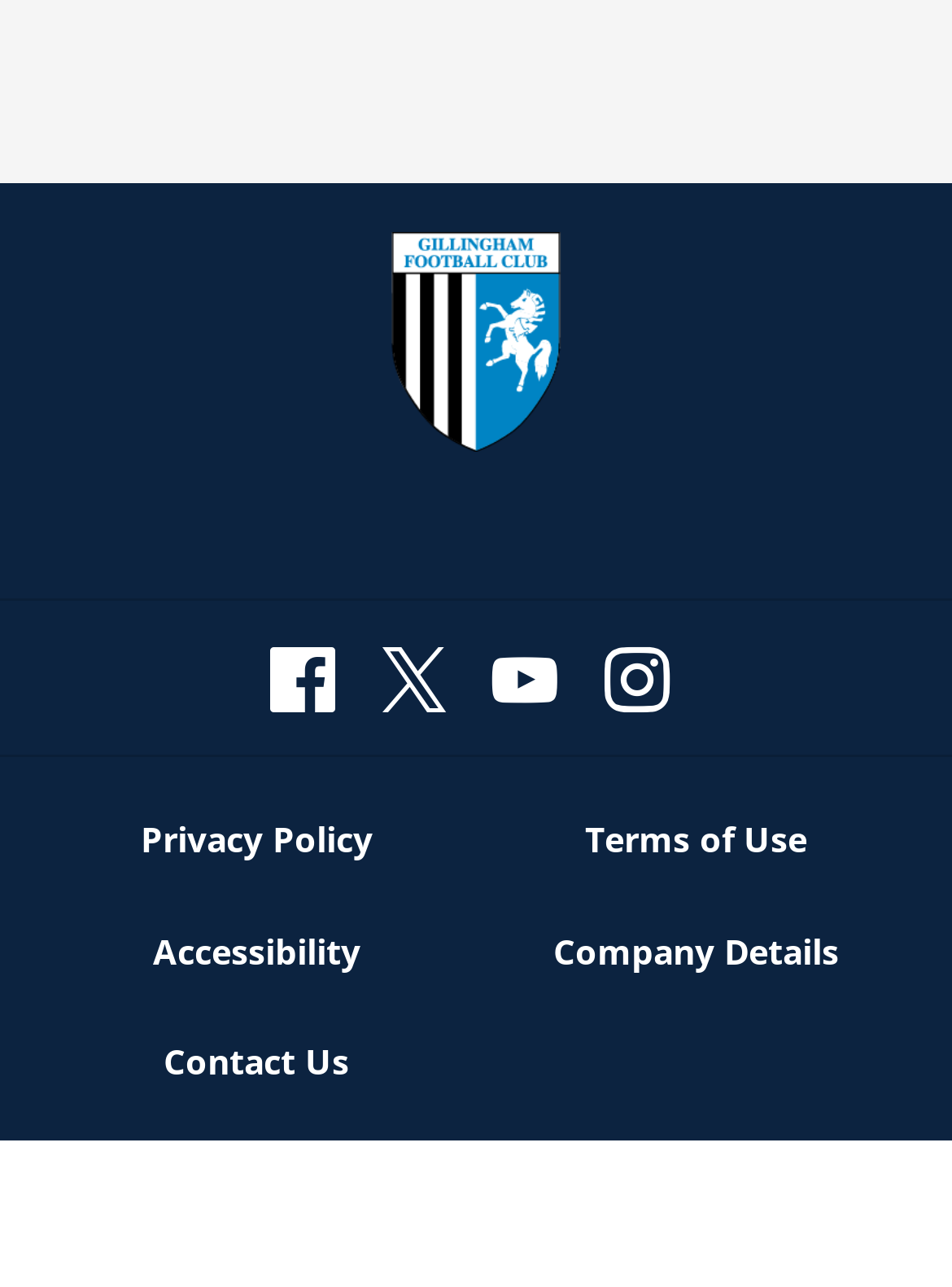Give a one-word or one-phrase response to the question:
What is the position of the 'Terms of Use' link in the footer navigation section?

Second from right